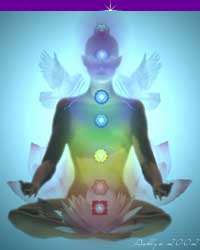Analyze the image and describe all key details you can observe.

The image depicts a serene and ethereal representation of a meditative figure, embodying themes of spirituality and enlightenment. The silhouette of the person is surrounded by radiant, colorful chakra symbols, which are aligned along the spine, illustrating a connection to spiritual energy centers. Above the figure, delicate, translucent wings suggest a connection to higher realms or divine presence. The soft, glowing colors create a calming atmosphere, promoting a sense of peace and oneness with the universe. Additionally, a lotus flower at the base signifies purity and spiritual awakening, reinforcing the message of inner peace and enlightenment. This imagery aligns with the broader theme of spiritual experiences and mindfulness practices.